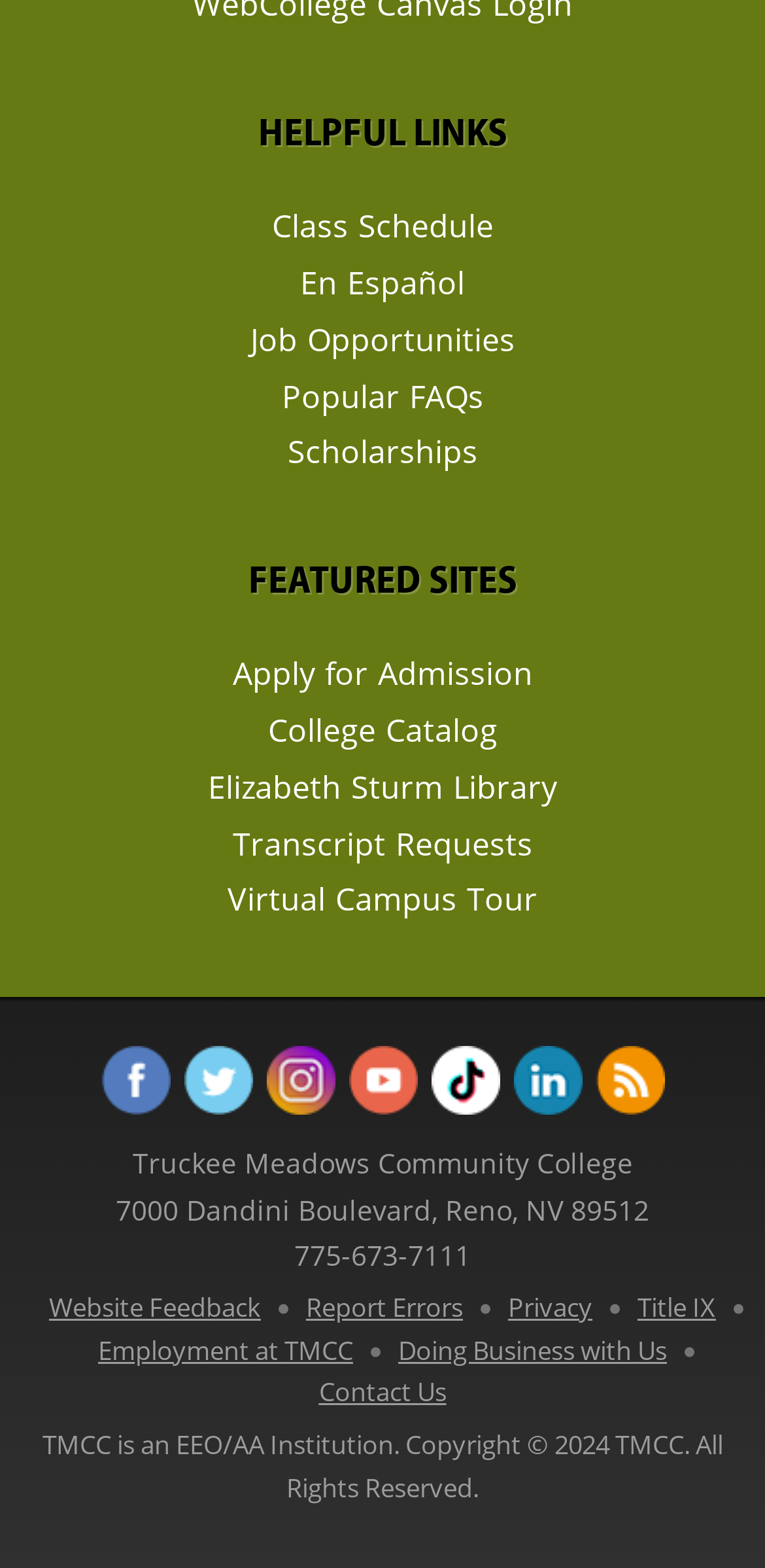Identify the bounding box coordinates for the UI element described as follows: "EEO/AA". Ensure the coordinates are four float numbers between 0 and 1, formatted as [left, top, right, bottom].

[0.229, 0.91, 0.345, 0.933]